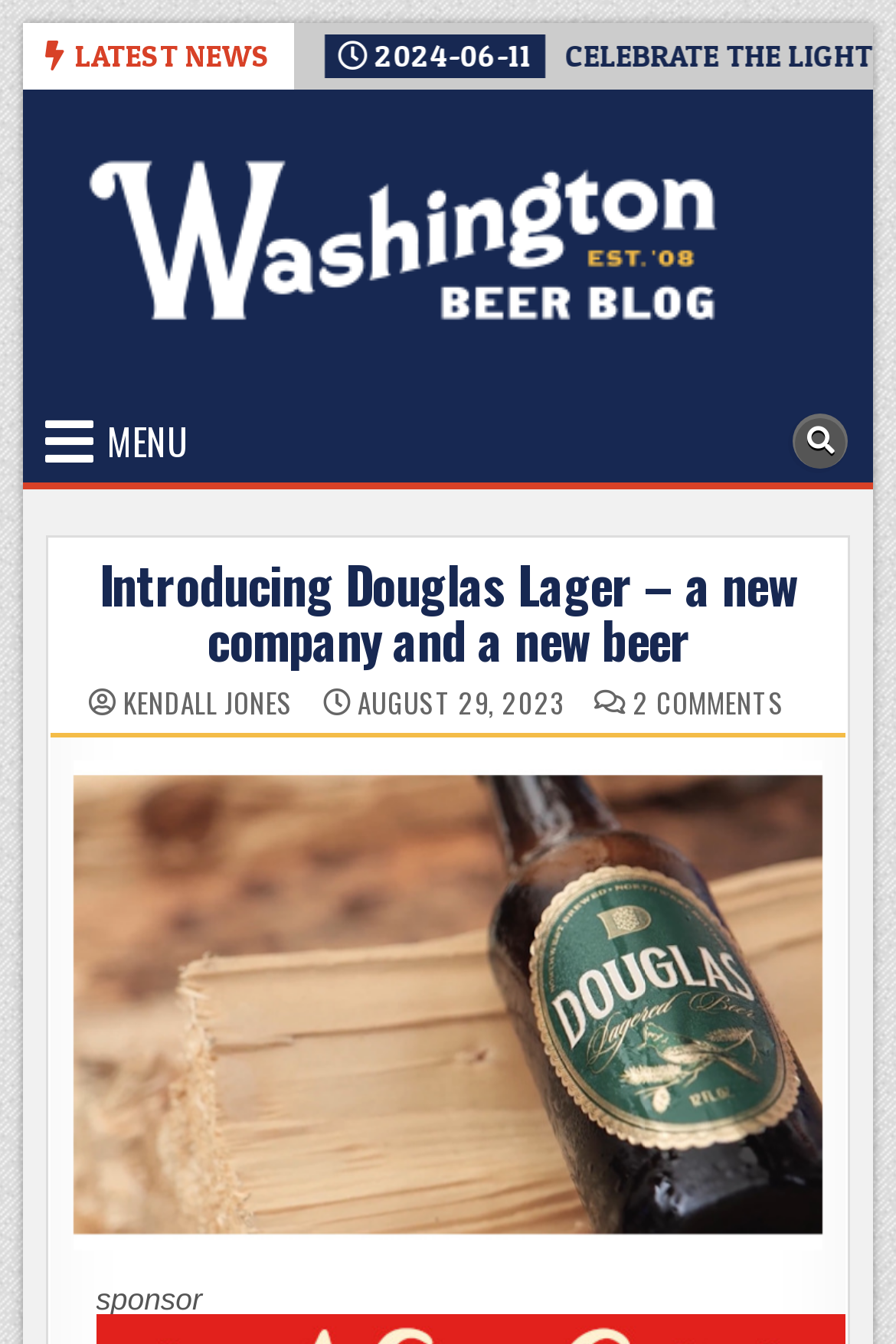What is the name of the author?
Could you please answer the question thoroughly and with as much detail as possible?

After analyzing the webpage content, I found the name 'KENDALL JONES' mentioned as the author of the article.